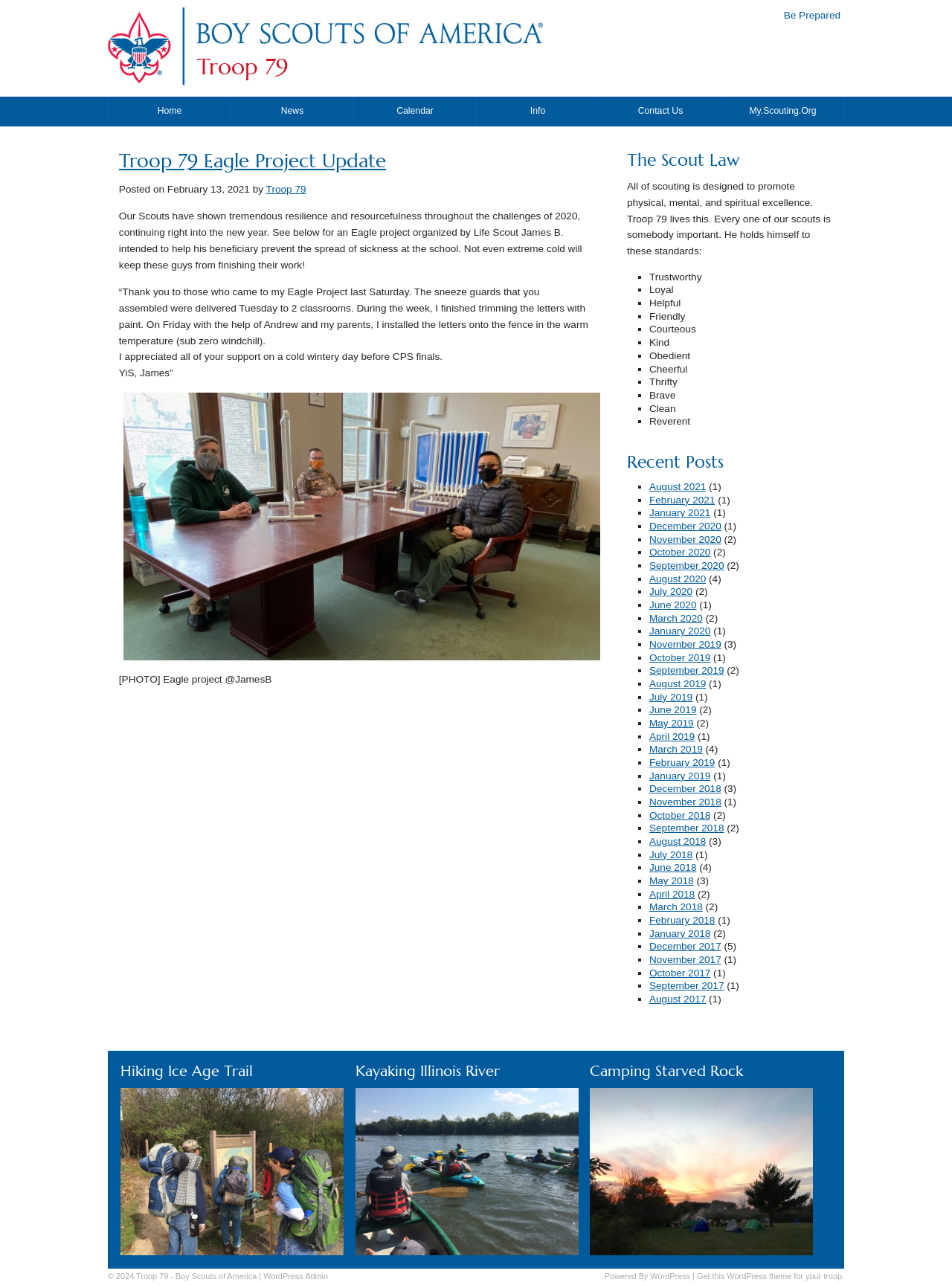Respond to the following query with just one word or a short phrase: 
What is the beneficiary of the Eagle project organized by Life Scout James?

A school